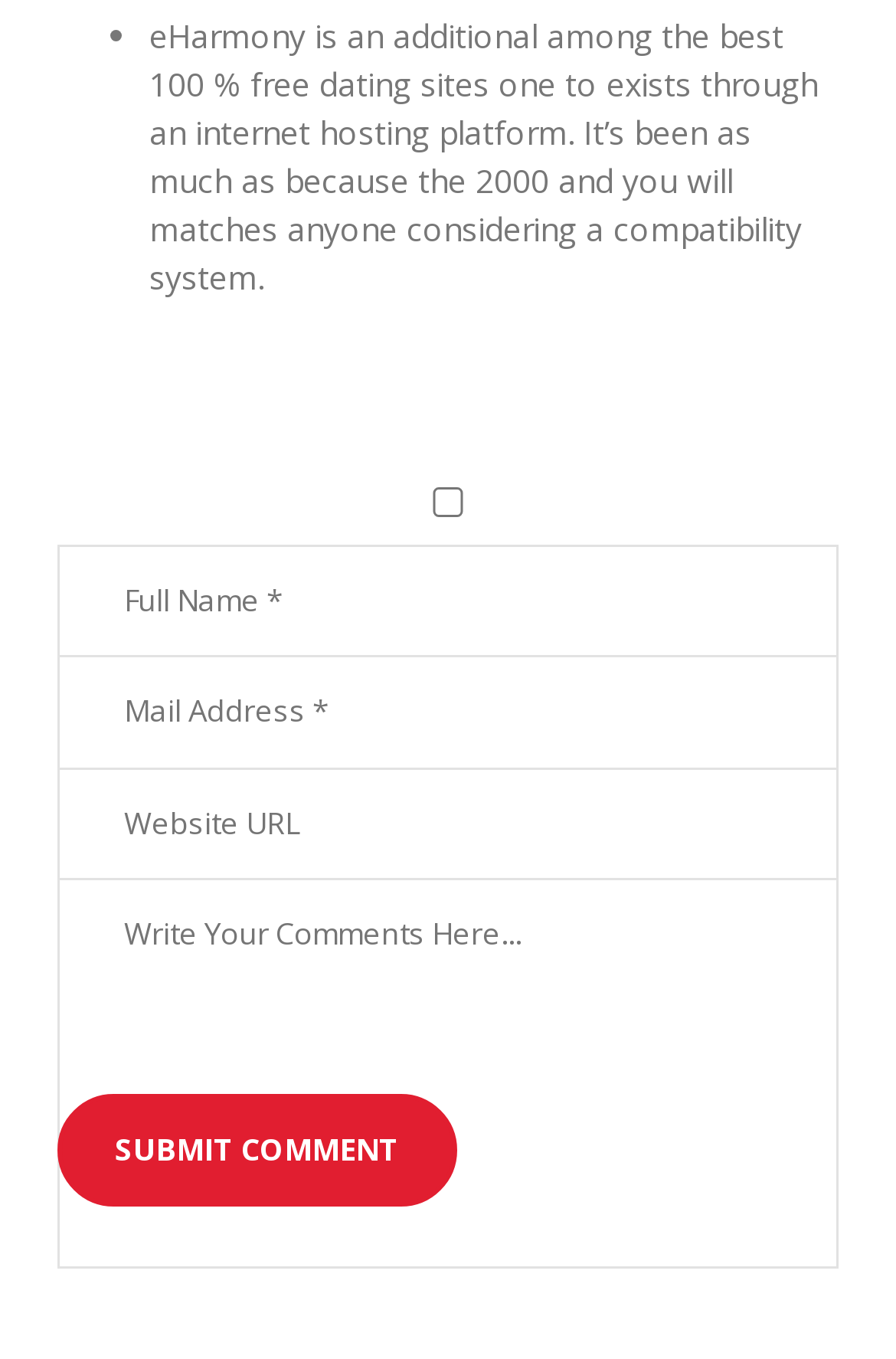Given the following UI element description: "name="submit" value="Submit Comment"", find the bounding box coordinates in the webpage screenshot.

[0.064, 0.805, 0.51, 0.889]